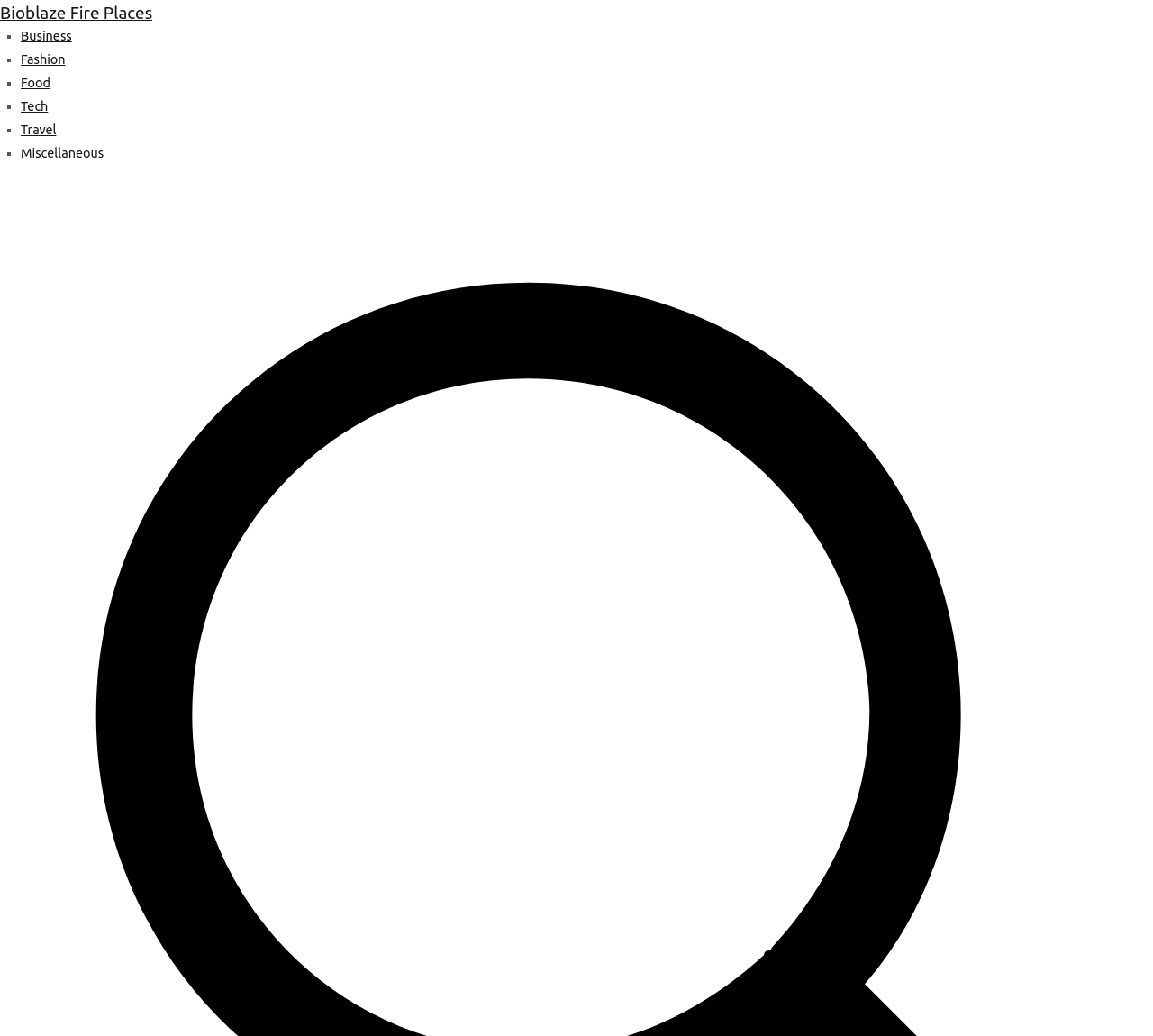How many categories are listed?
Examine the image and give a concise answer in one word or a short phrase.

6